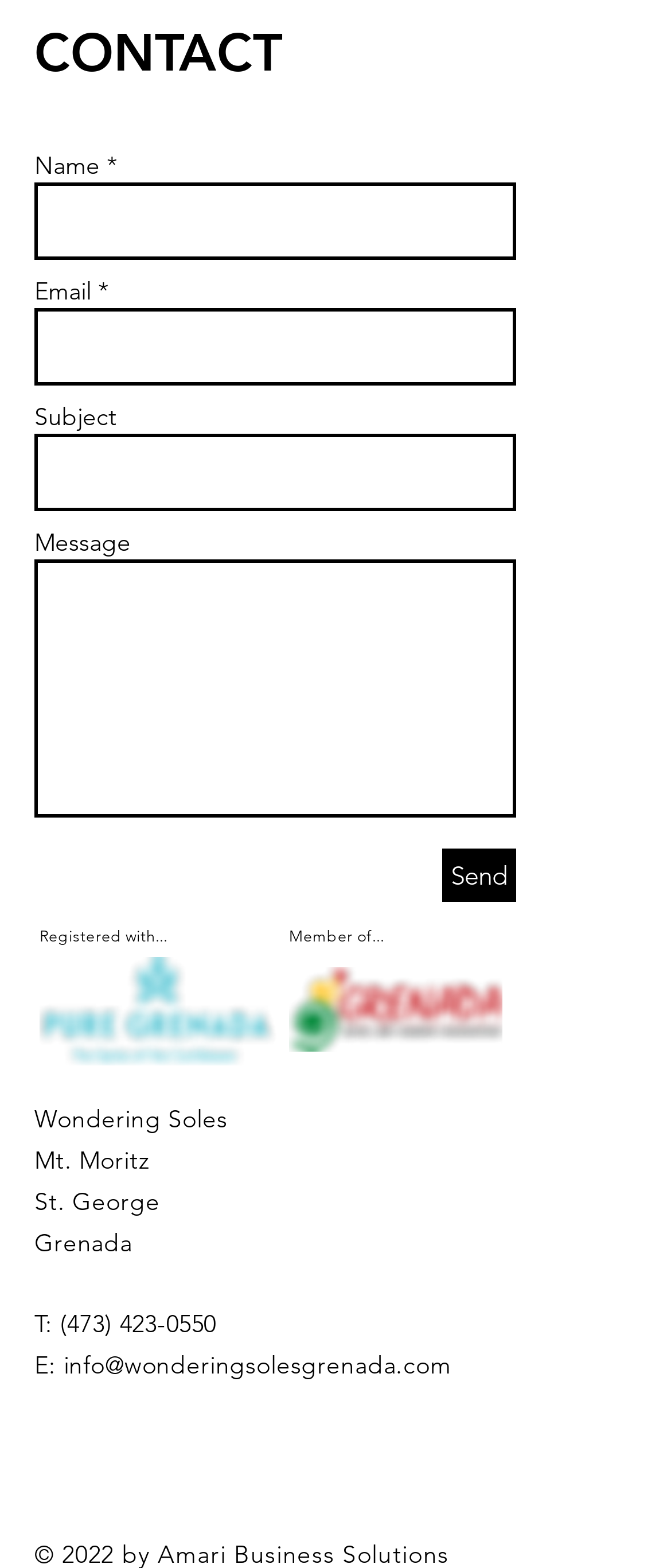Answer the question below using just one word or a short phrase: 
What is the purpose of the form?

To contact